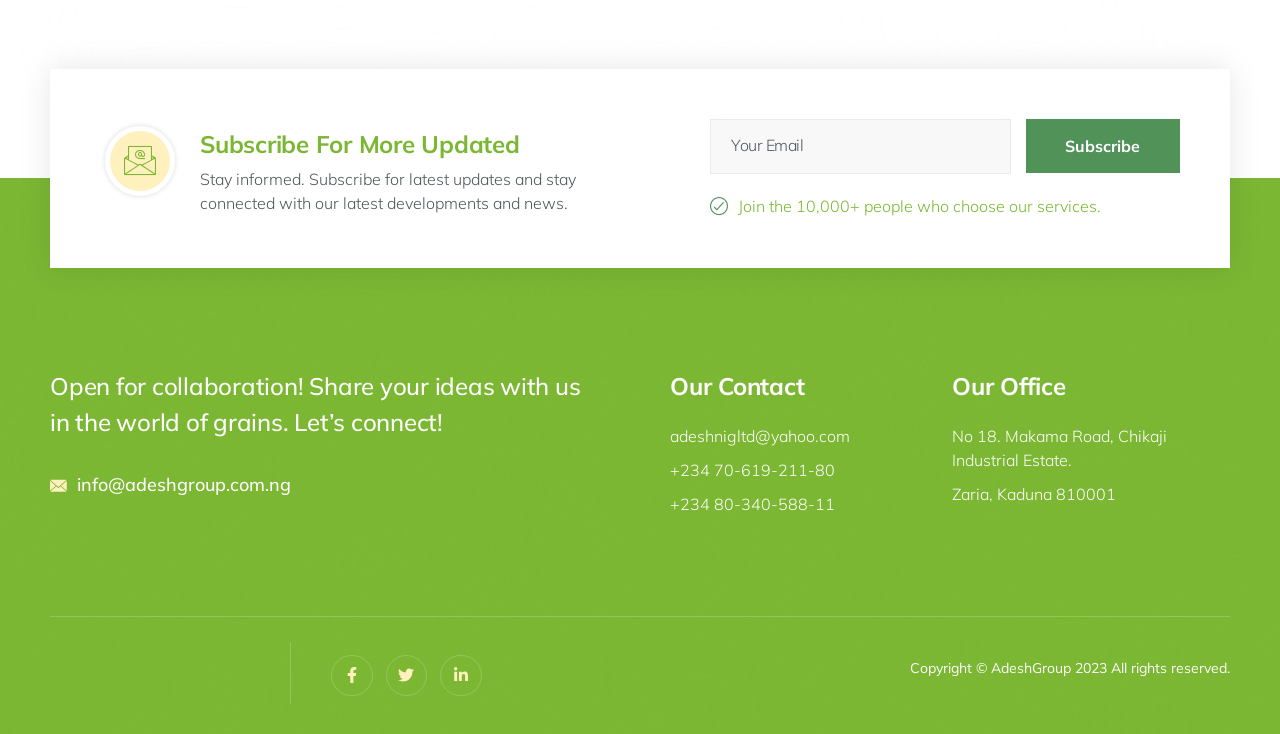Specify the bounding box coordinates of the element's area that should be clicked to execute the given instruction: "Subscribe to newsletter". The coordinates should be four float numbers between 0 and 1, i.e., [left, top, right, bottom].

[0.801, 0.163, 0.922, 0.236]